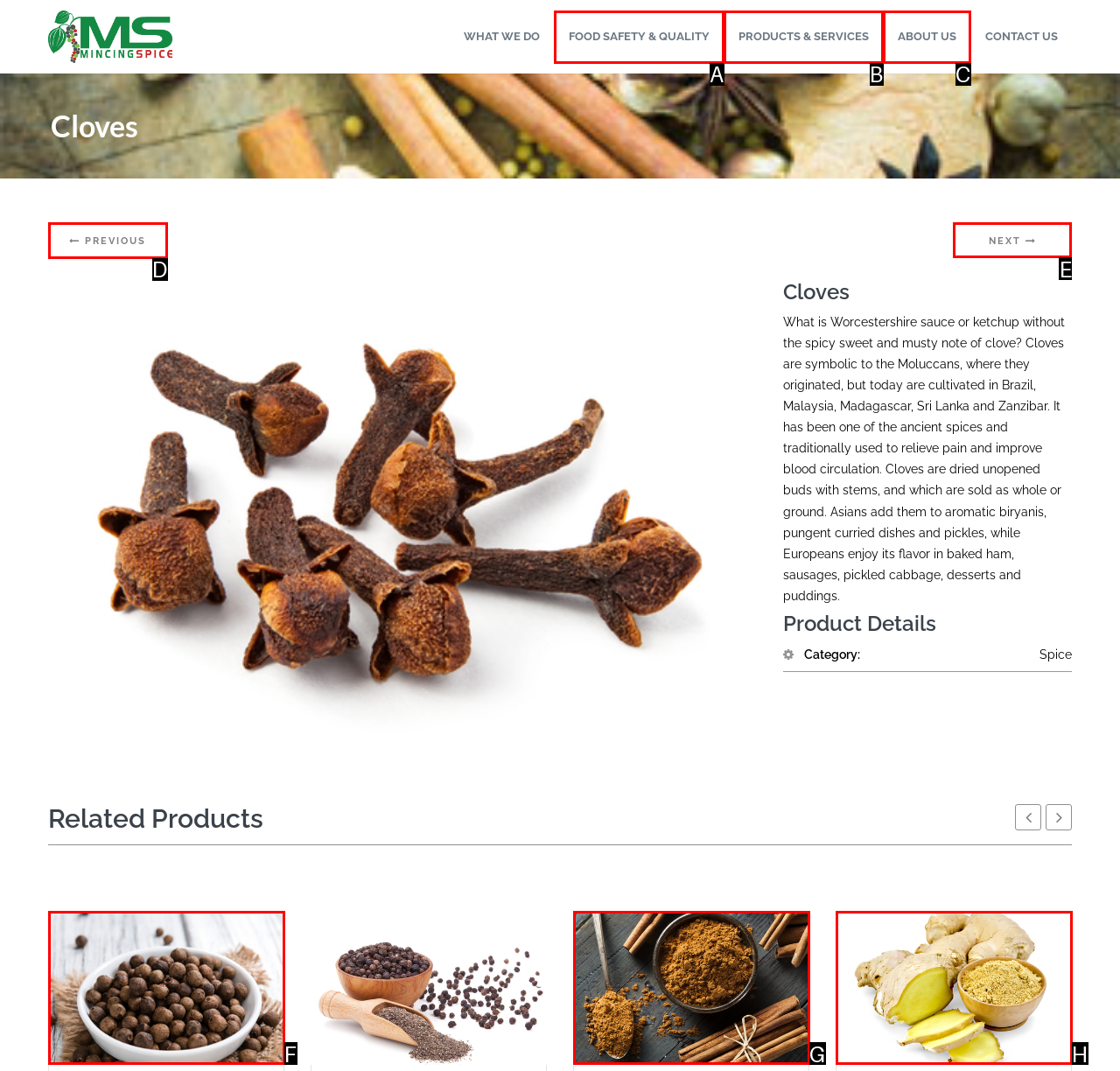Choose the UI element to click on to achieve this task: View the NEXT page. Reply with the letter representing the selected element.

E